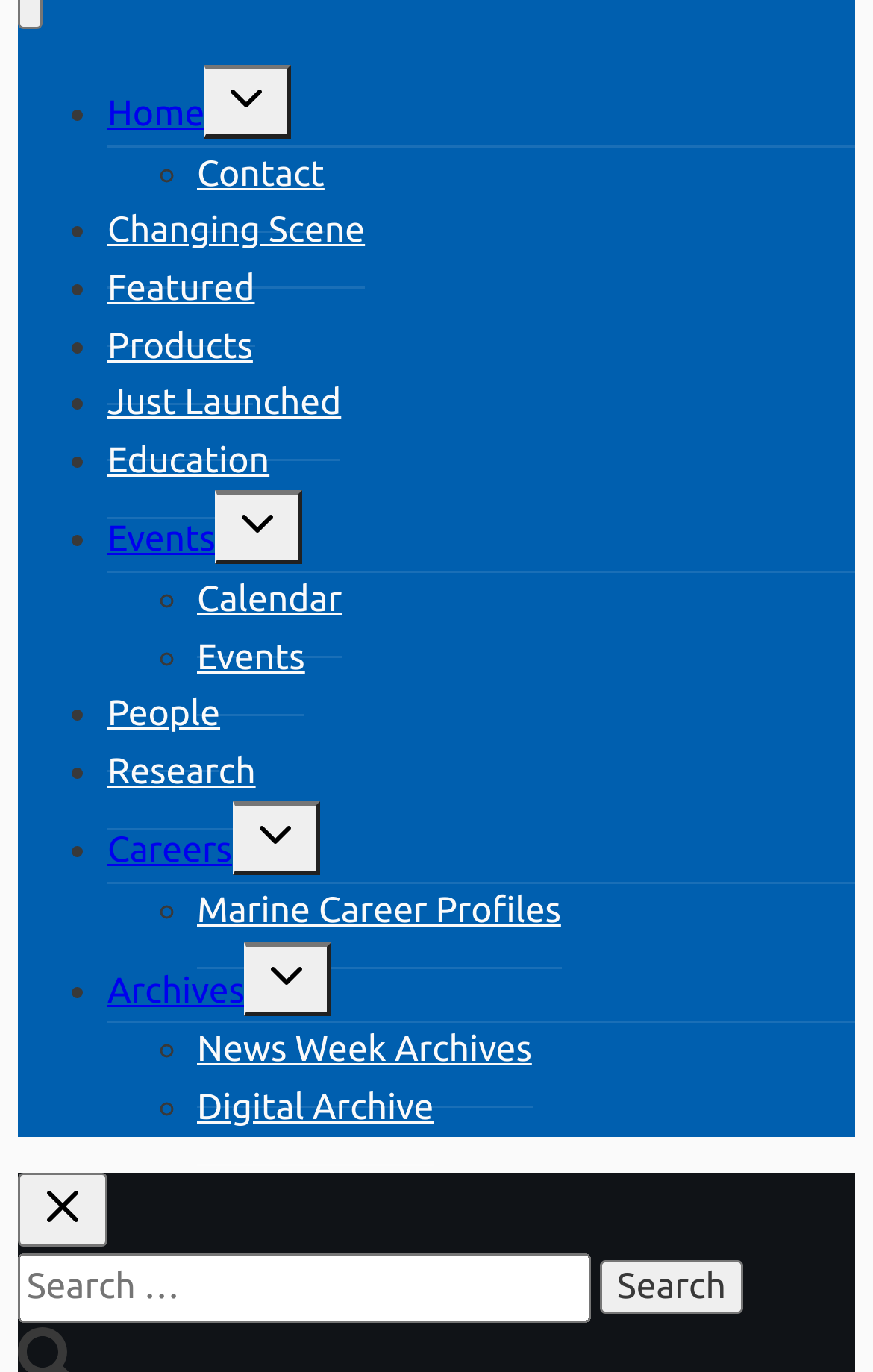Determine the bounding box coordinates of the area to click in order to meet this instruction: "View Careers".

[0.123, 0.58, 0.266, 0.661]